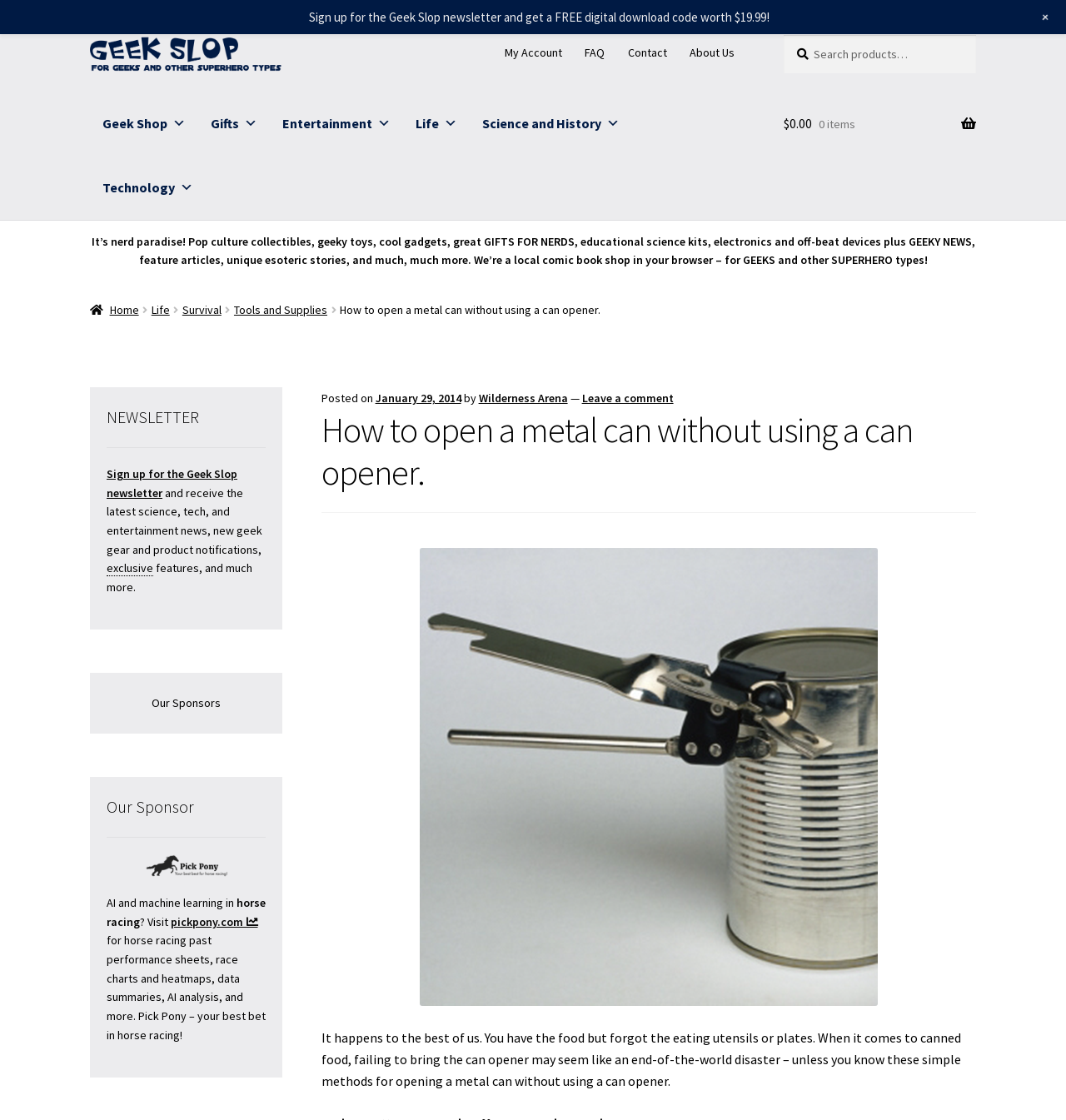Please give a one-word or short phrase response to the following question: 
What is the name of the local comic book shop?

Geek Slop